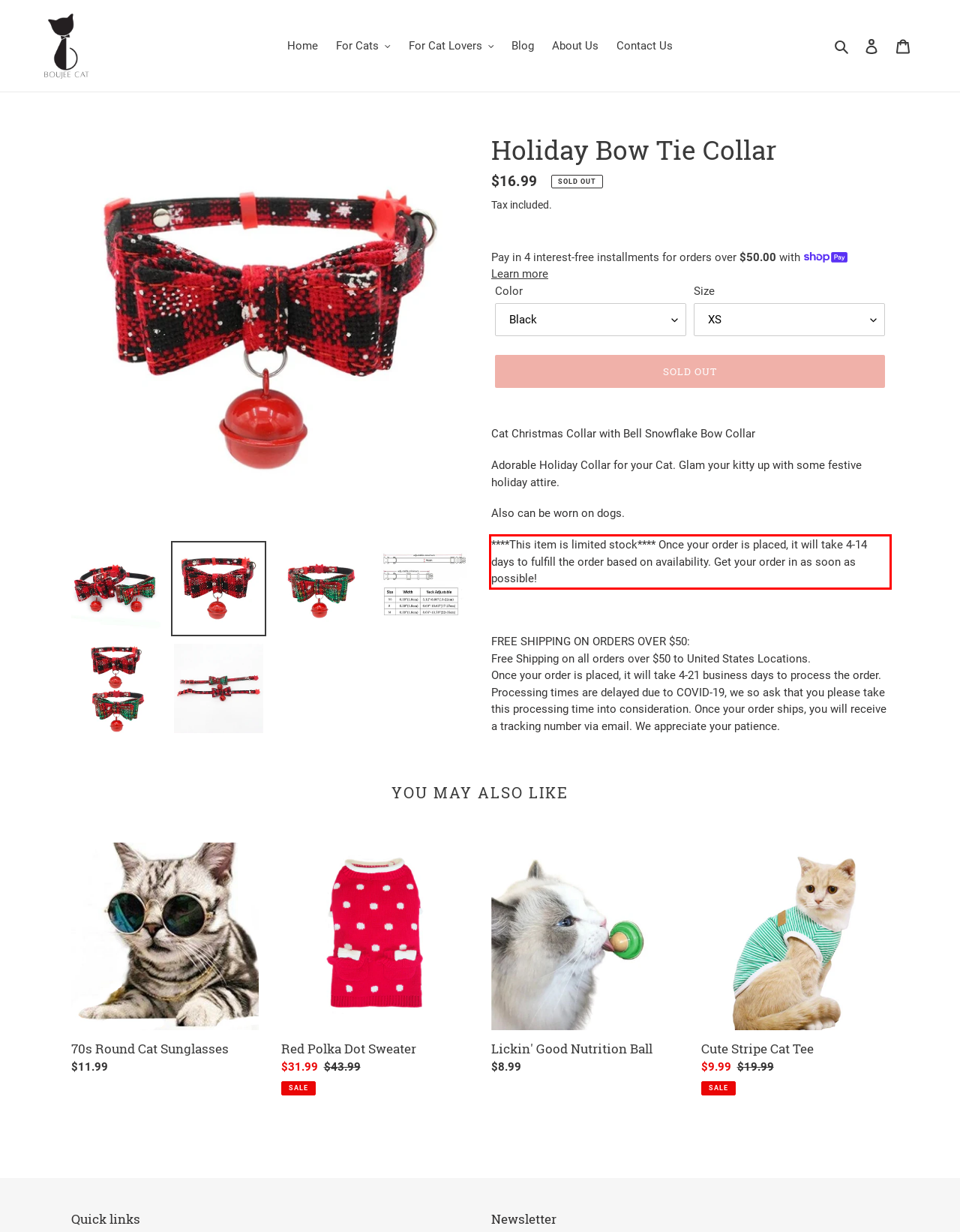Review the screenshot of the webpage and recognize the text inside the red rectangle bounding box. Provide the extracted text content.

****This item is limited stock**** Once your order is placed, it will take 4-14 days to fulfill the order based on availability. Get your order in as soon as possible!